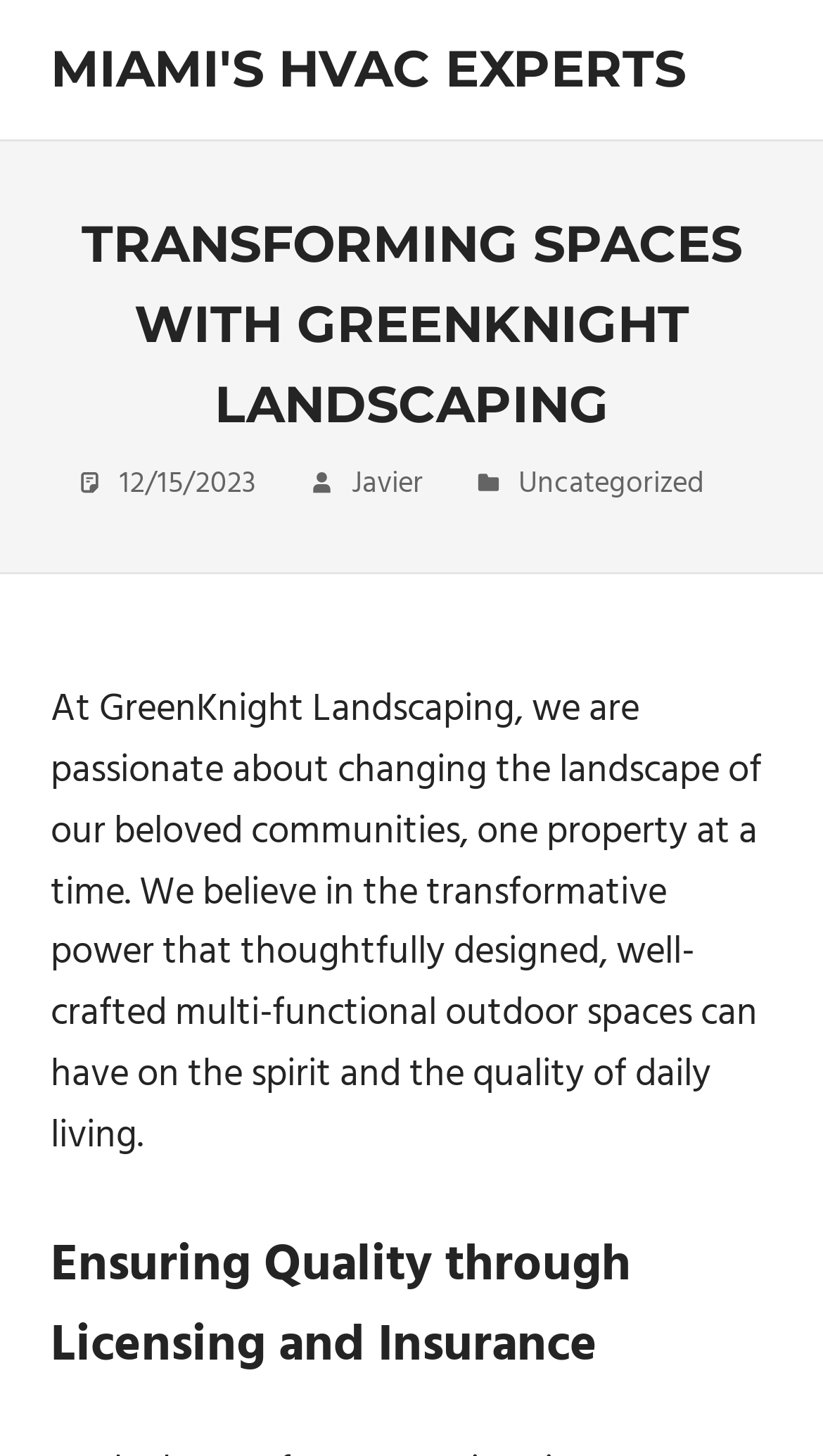Please provide a comprehensive response to the question below by analyzing the image: 
What is the author of the article?

I found a link with the text 'Javier' on the webpage, which implies that Javier is the author of the article.